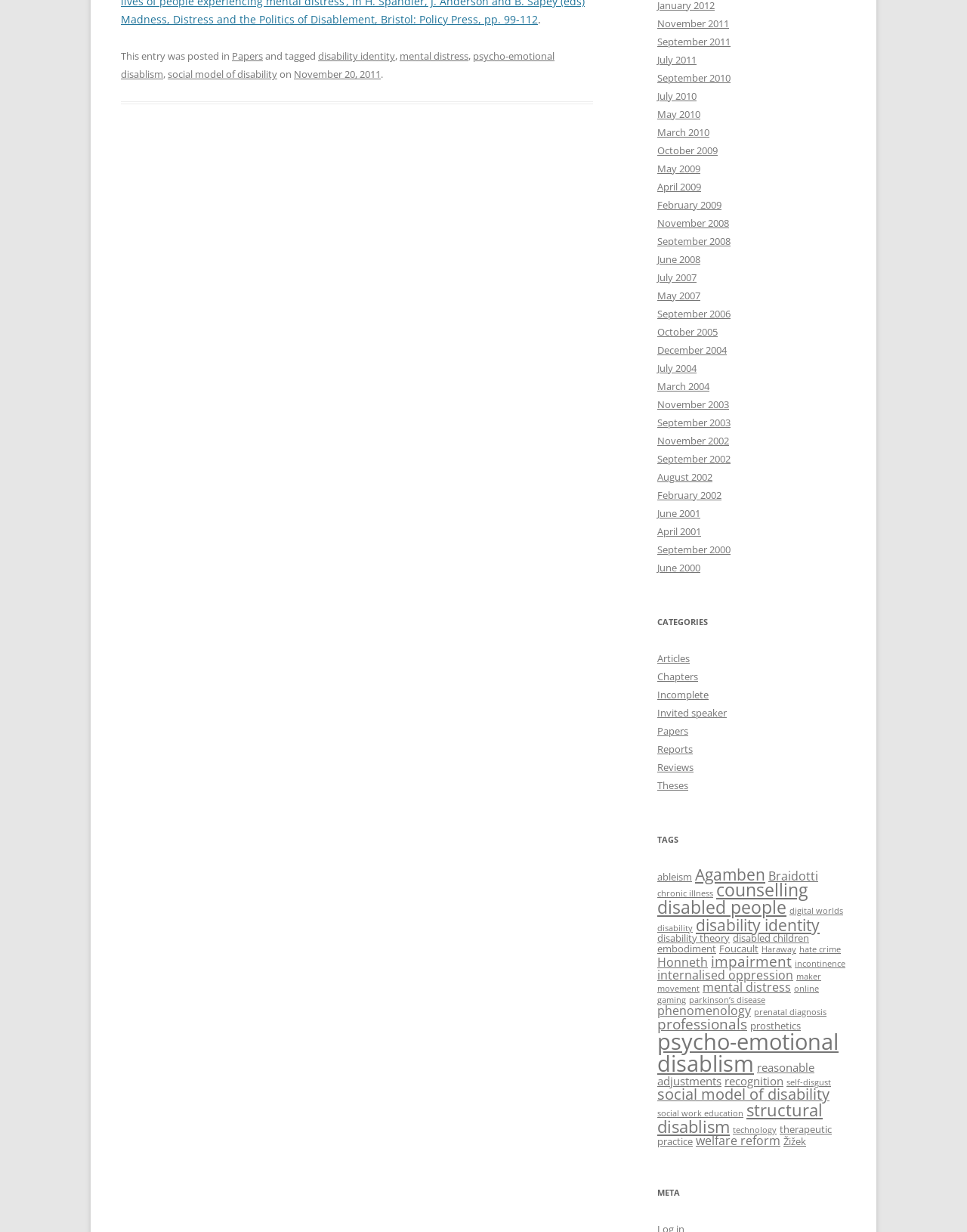Show the bounding box coordinates of the region that should be clicked to follow the instruction: "Click on the 'Papers' link."

[0.24, 0.04, 0.272, 0.051]